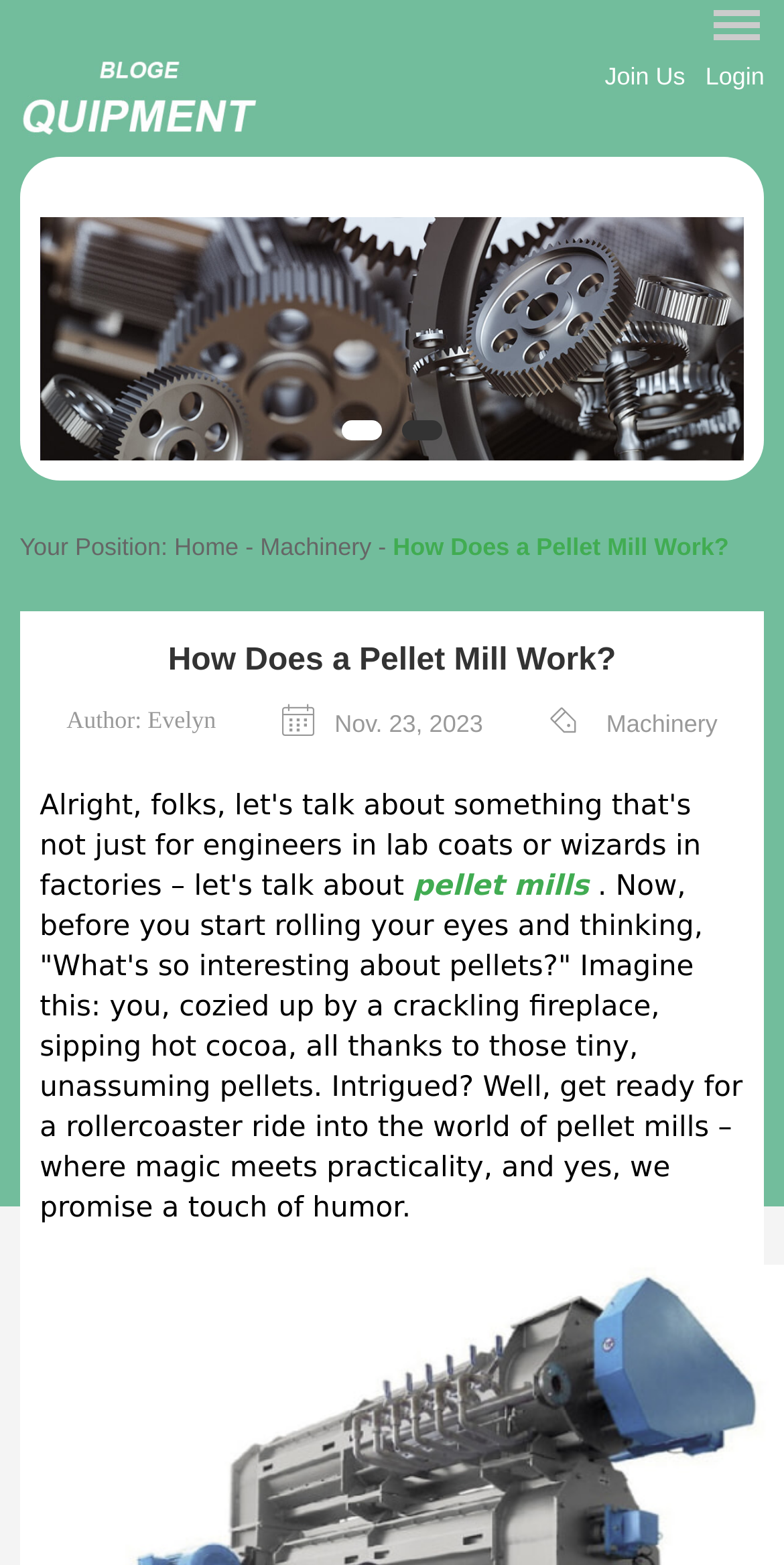Find the bounding box coordinates of the clickable area required to complete the following action: "Click on the 'Write for Us' link".

[0.025, 0.039, 0.333, 0.087]